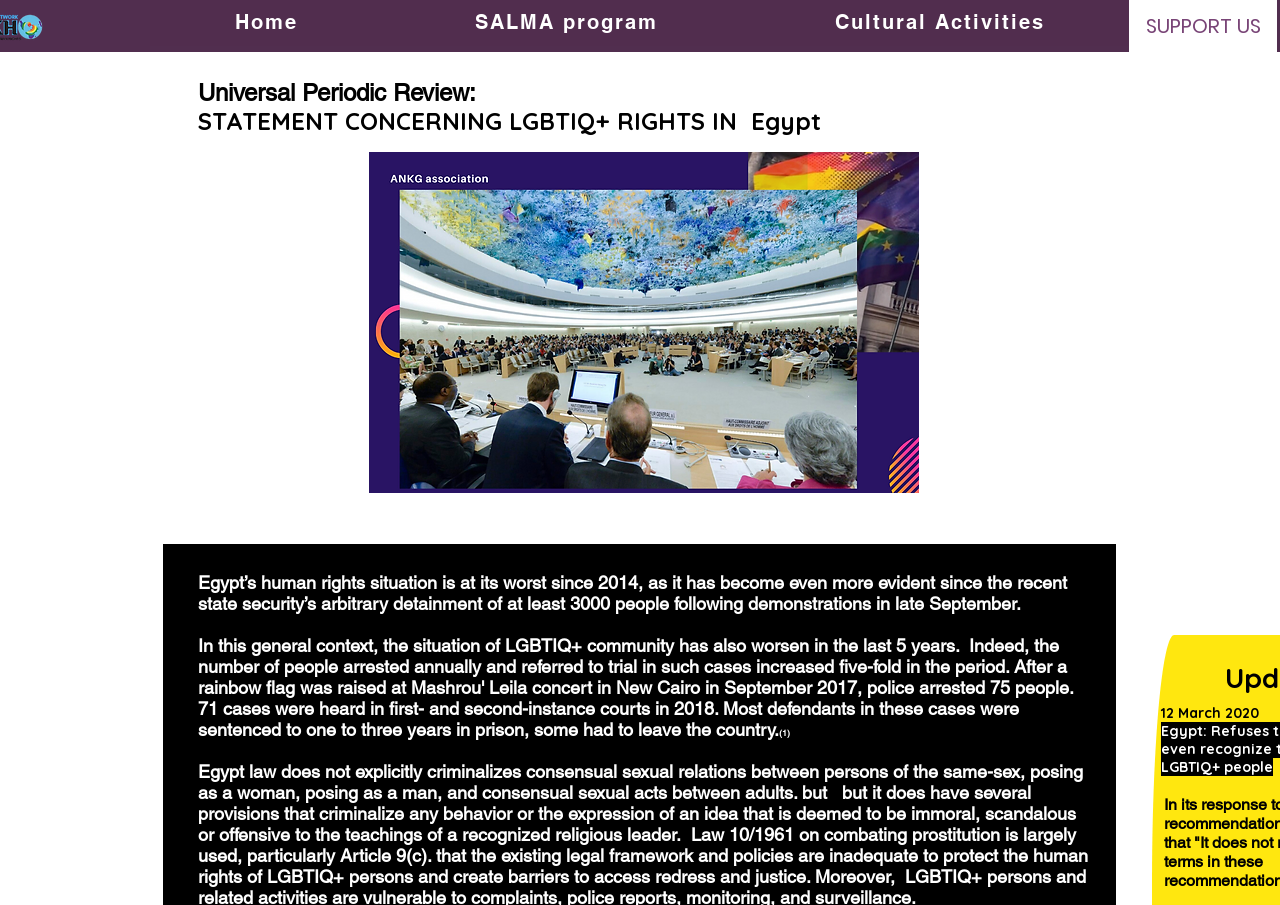Using the description: "SUPPORT US", determine the UI element's bounding box coordinates. Ensure the coordinates are in the format of four float numbers between 0 and 1, i.e., [left, top, right, bottom].

[0.882, 0.0, 0.998, 0.057]